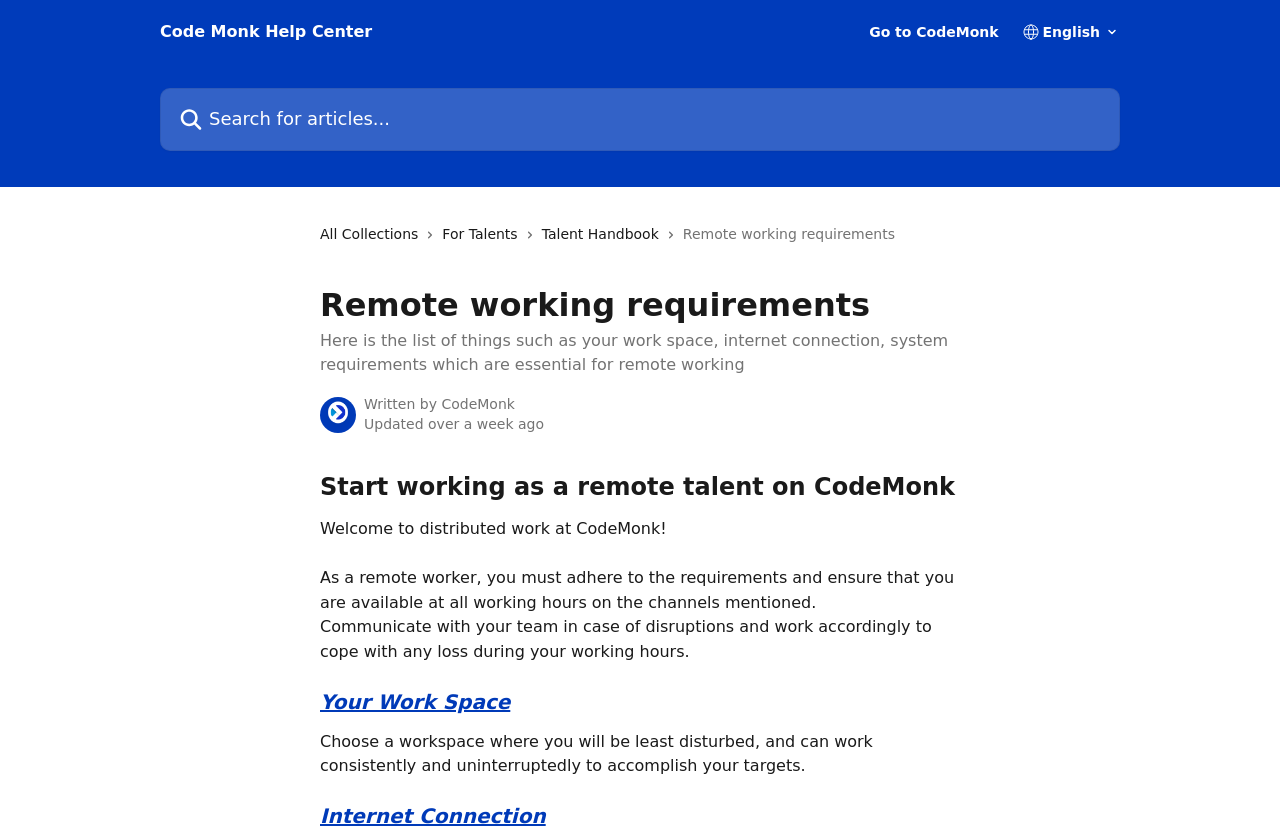Please identify the bounding box coordinates of the element's region that I should click in order to complete the following instruction: "Go to CodeMonk". The bounding box coordinates consist of four float numbers between 0 and 1, i.e., [left, top, right, bottom].

[0.679, 0.03, 0.78, 0.047]